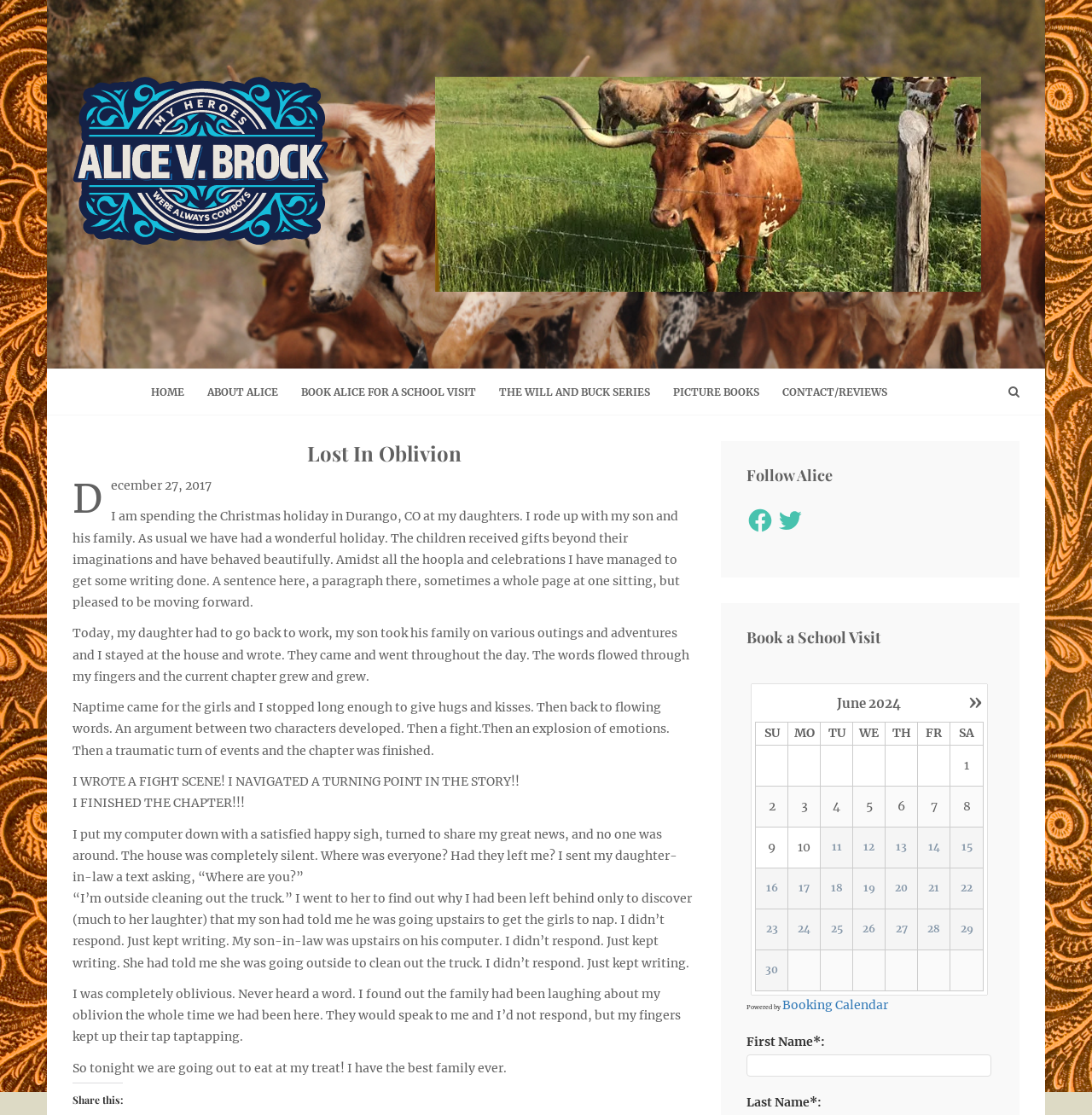Kindly determine the bounding box coordinates of the area that needs to be clicked to fulfill this instruction: "Read the article".

[0.363, 0.069, 0.934, 0.262]